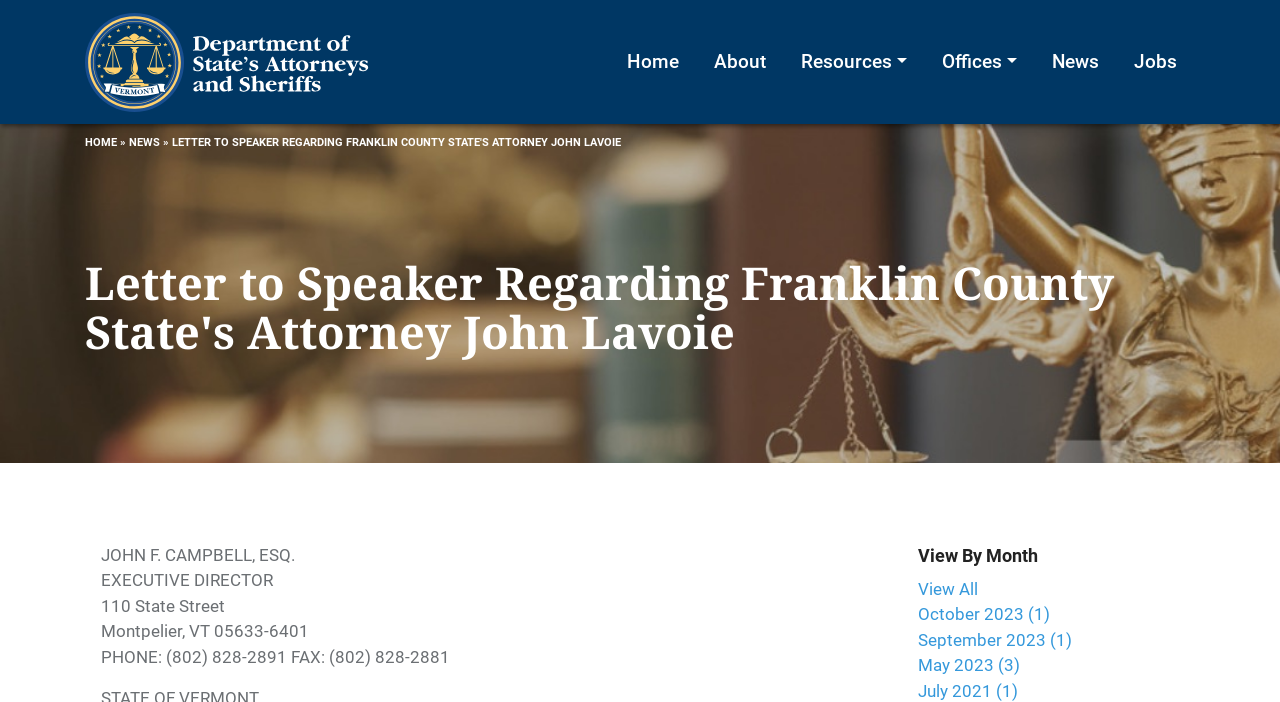Using the description: "October 2023 (1)", identify the bounding box of the corresponding UI element in the screenshot.

[0.717, 0.861, 0.82, 0.889]